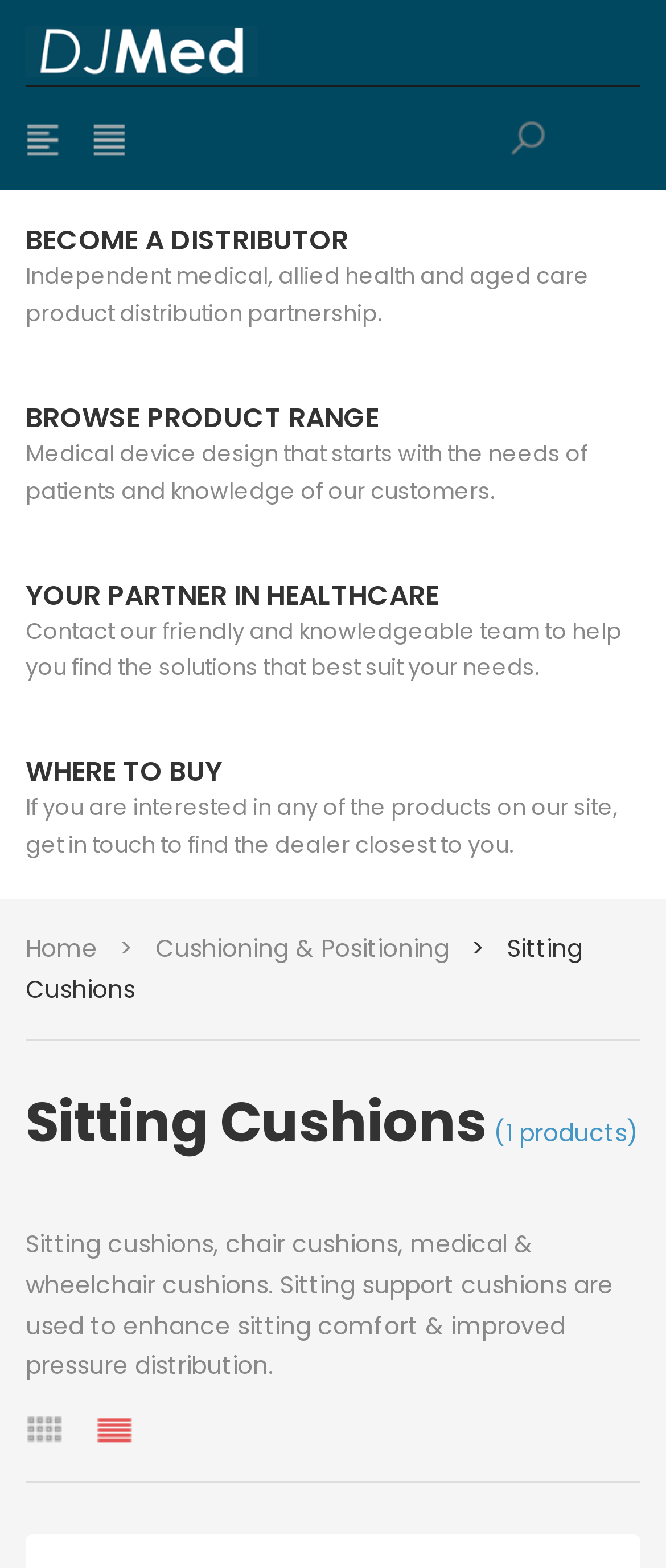Utilize the details in the image to give a detailed response to the question: What is the name of the company?

The company name is obtained from the link element with the text 'DJMed, Hospital, Clinic & Aged Care Medical Supplies Australia' at the top of the webpage.